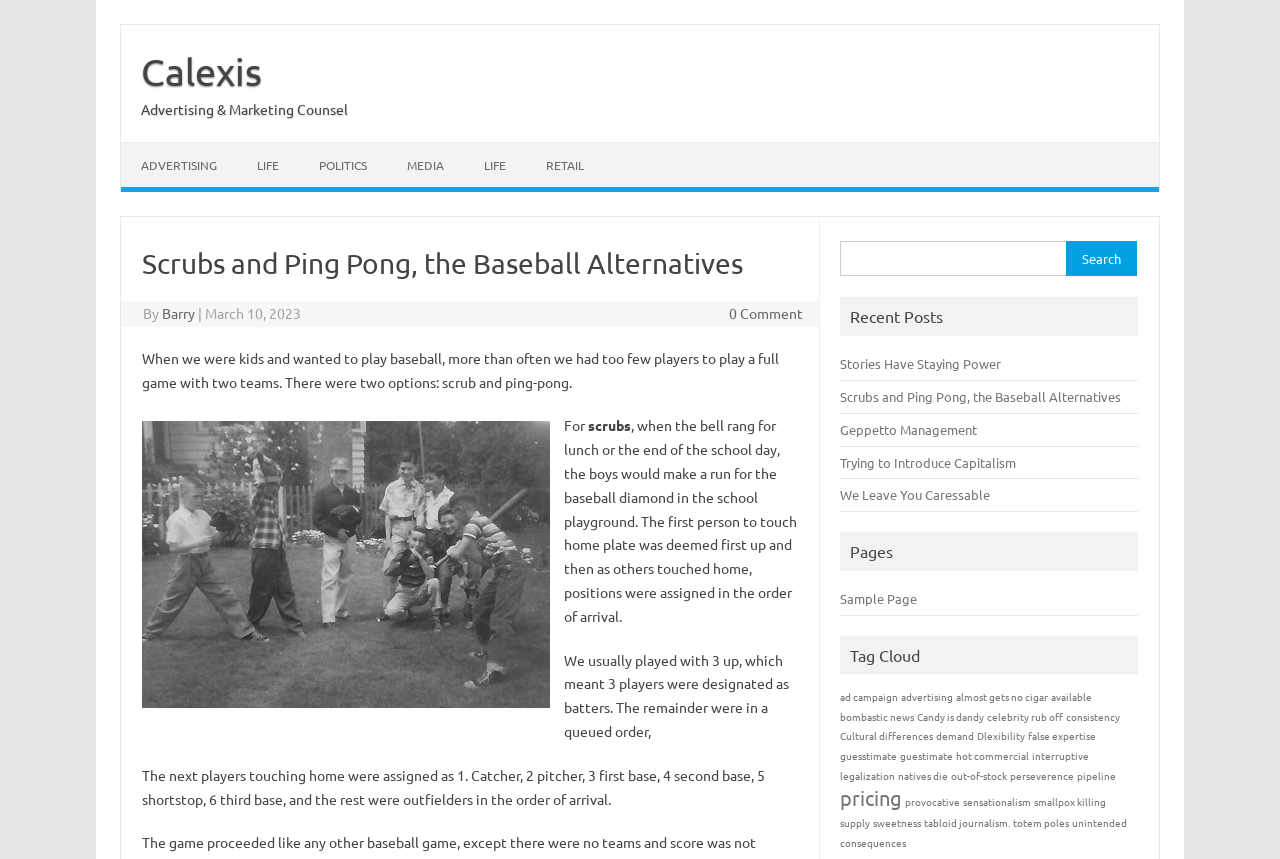Pinpoint the bounding box coordinates of the clickable area necessary to execute the following instruction: "Read the post 'Scrubs and Ping Pong, the Baseball Alternatives'". The coordinates should be given as four float numbers between 0 and 1, namely [left, top, right, bottom].

[0.657, 0.451, 0.876, 0.471]